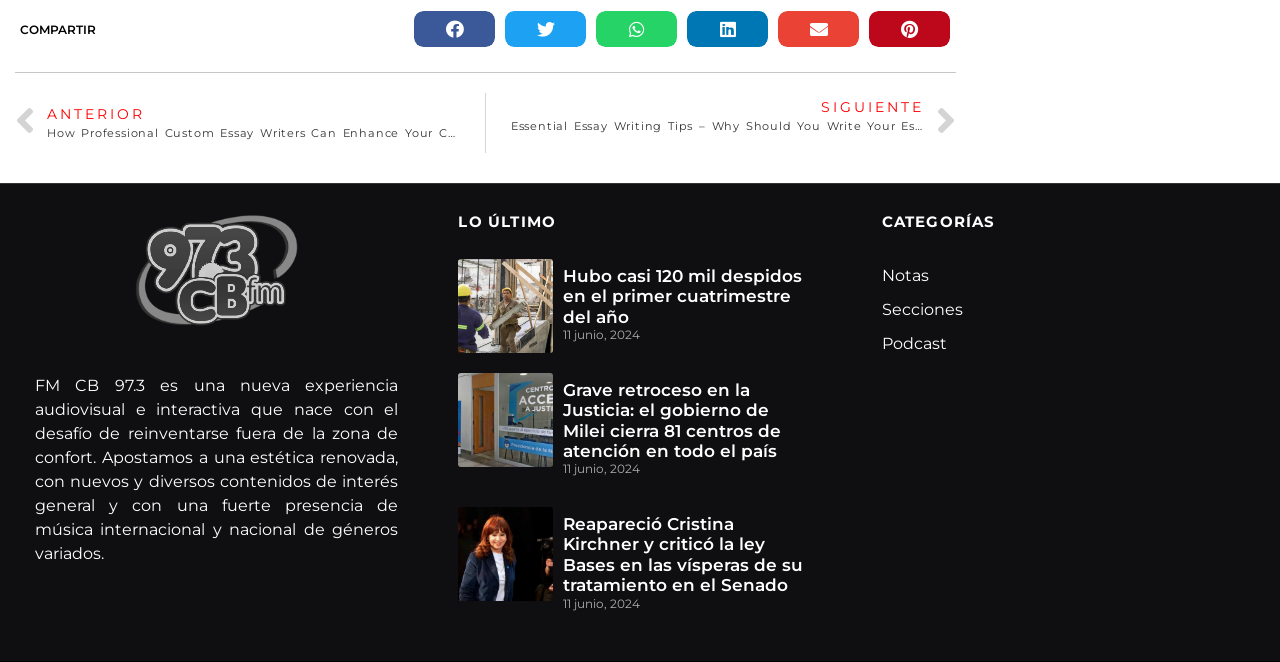What is the purpose of the 'Prev' and 'SIGUIENTE' links?
Your answer should be a single word or phrase derived from the screenshot.

To navigate between pages